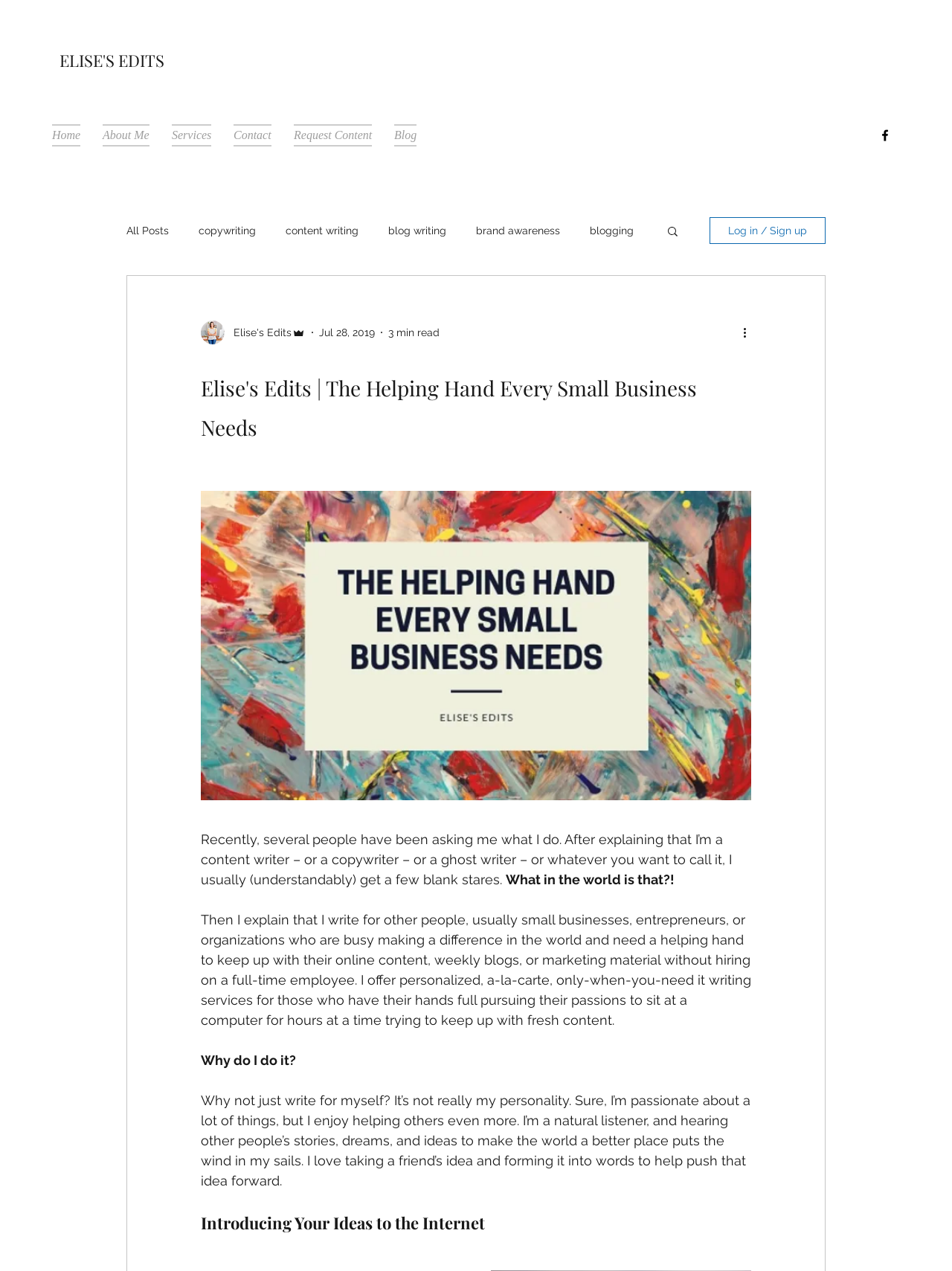Please specify the bounding box coordinates of the clickable region to carry out the following instruction: "Log in or sign up". The coordinates should be four float numbers between 0 and 1, in the format [left, top, right, bottom].

[0.745, 0.171, 0.867, 0.192]